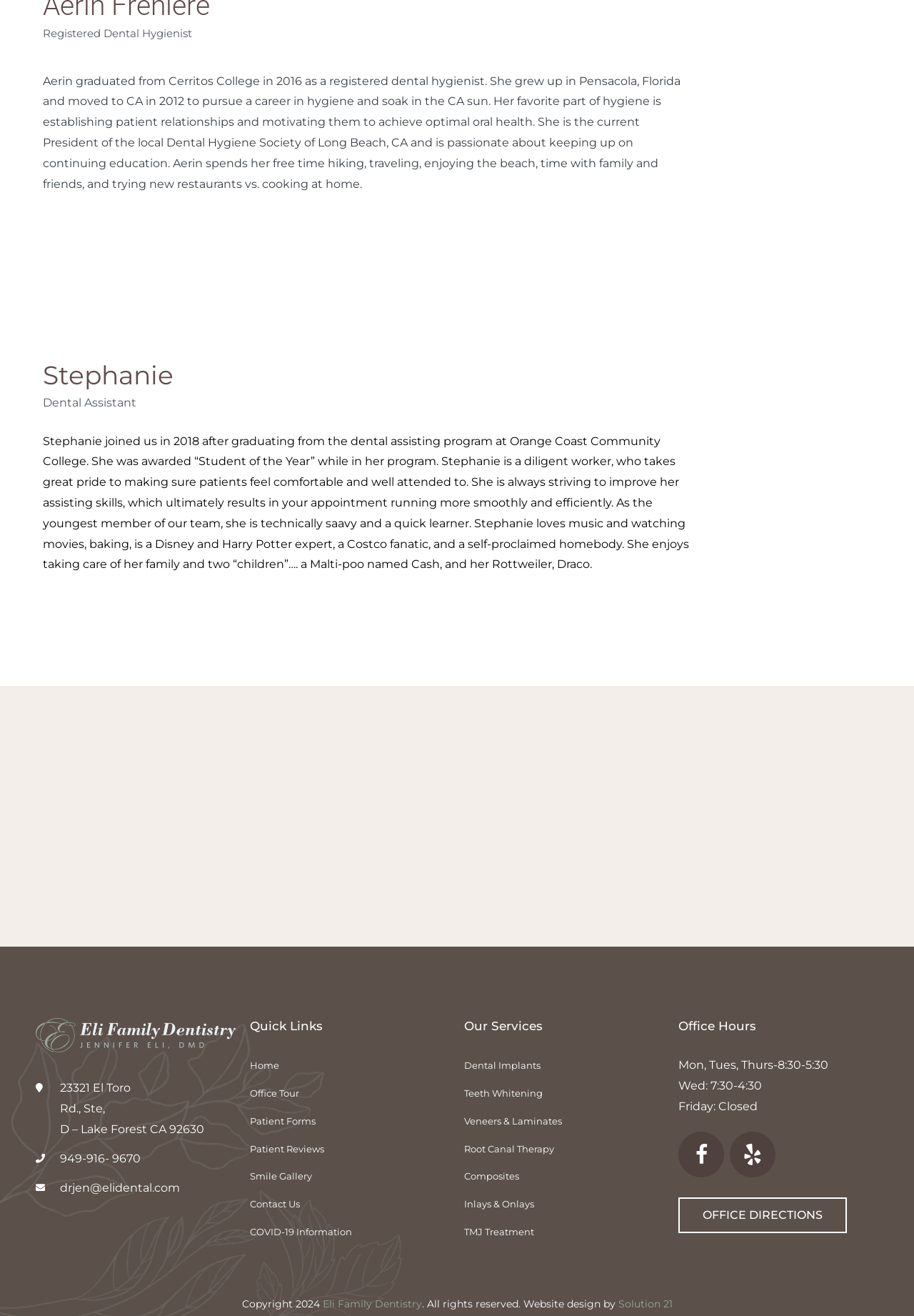Identify the bounding box coordinates of the specific part of the webpage to click to complete this instruction: "Check patient reviews".

[0.273, 0.865, 0.362, 0.877]